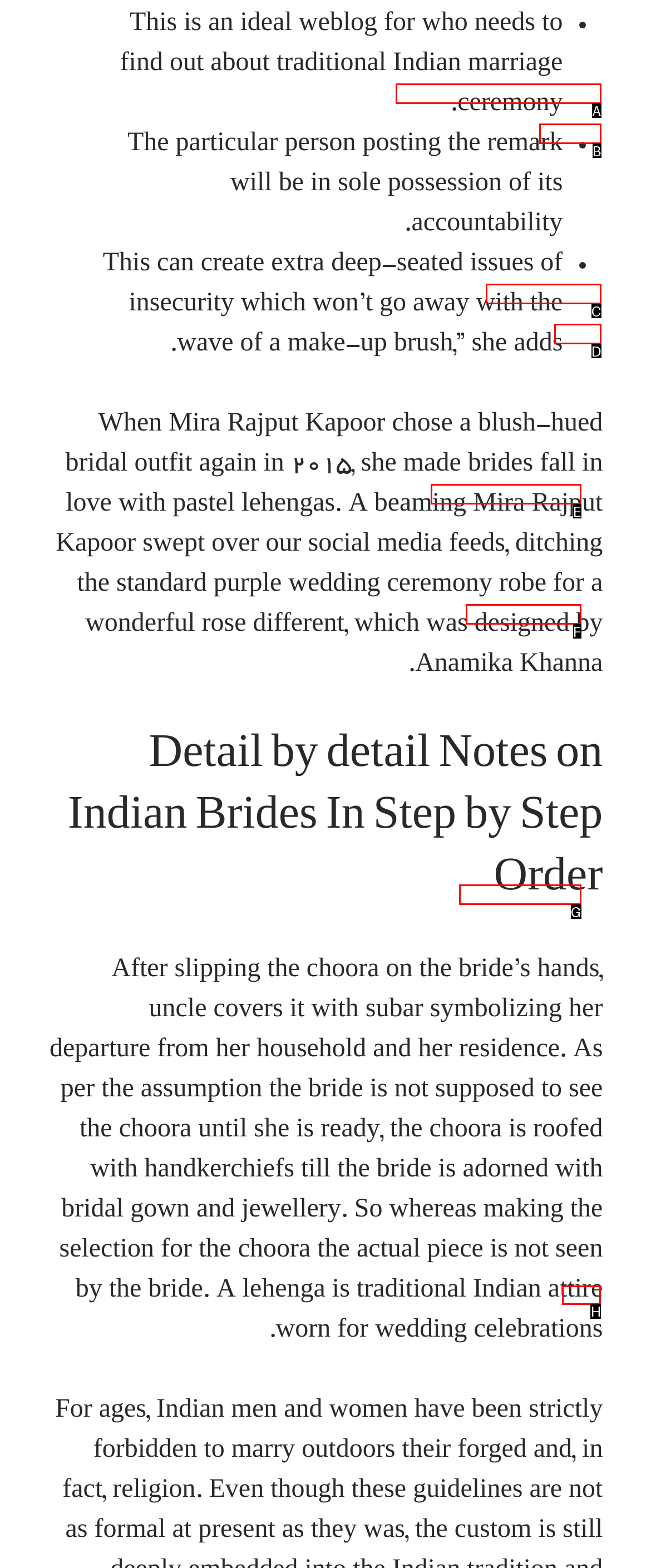Choose the letter of the element that should be clicked to complete the task: Read about متلب
Answer with the letter from the possible choices.

H